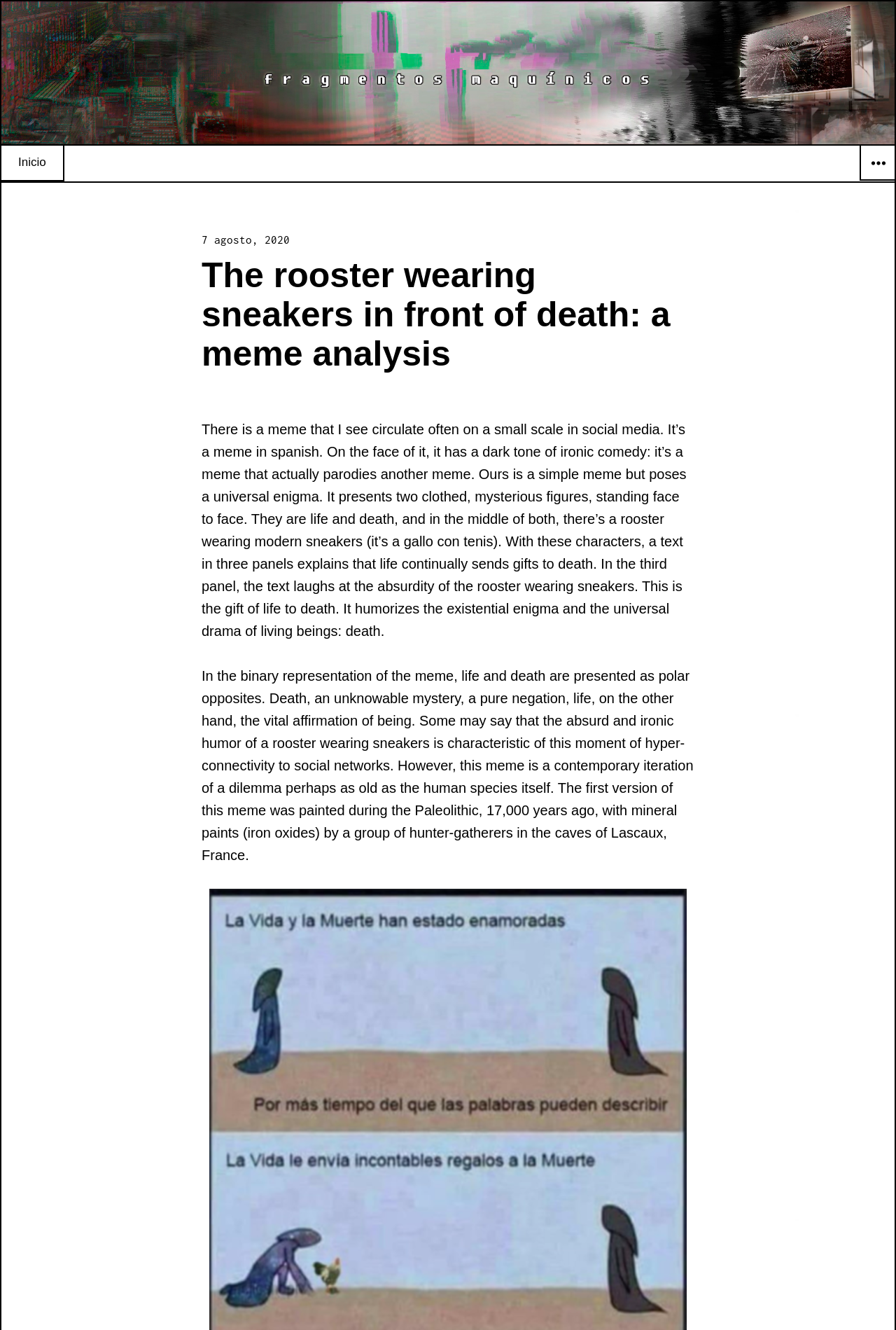What is the date of the post?
Using the image, respond with a single word or phrase.

7 agosto, 2020